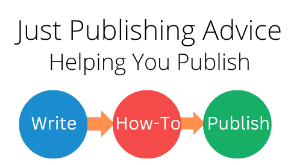Using the details in the image, give a detailed response to the question below:
What is the purpose of the 'Just Publishing Advice' visual representation?

The purpose of the 'Just Publishing Advice' visual representation is to offer essential advice to authors who are navigating the publishing landscape. The image provides a streamlined process that guides authors from writing to publishing, with the ultimate goal of helping them successfully publish their work. The tagline 'Helping You Publish' further reinforces this purpose, suggesting that the visual representation is designed to provide valuable guidance and support to authors.